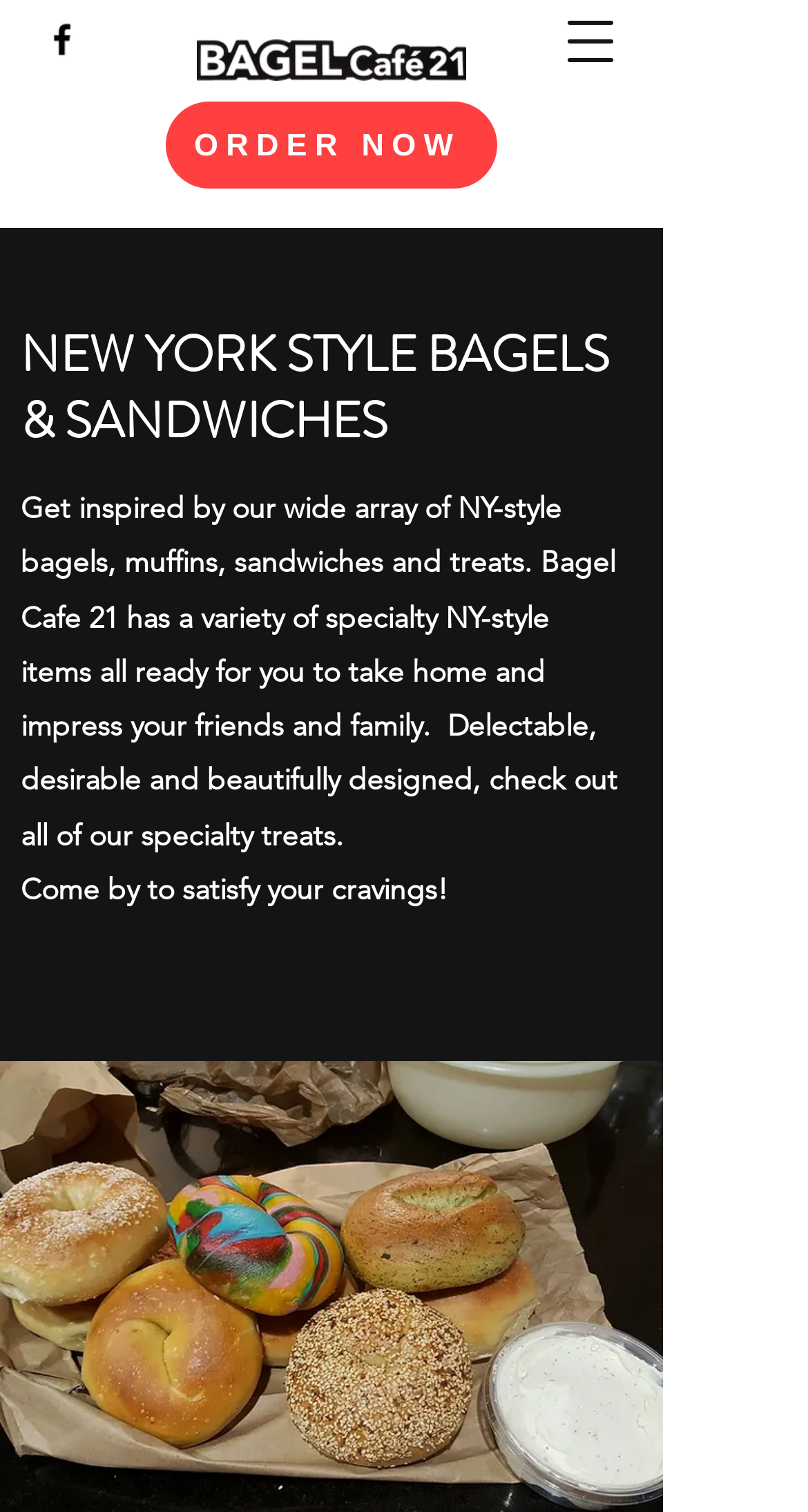What is the tone of the webpage?
Give a single word or phrase answer based on the content of the image.

Inviting